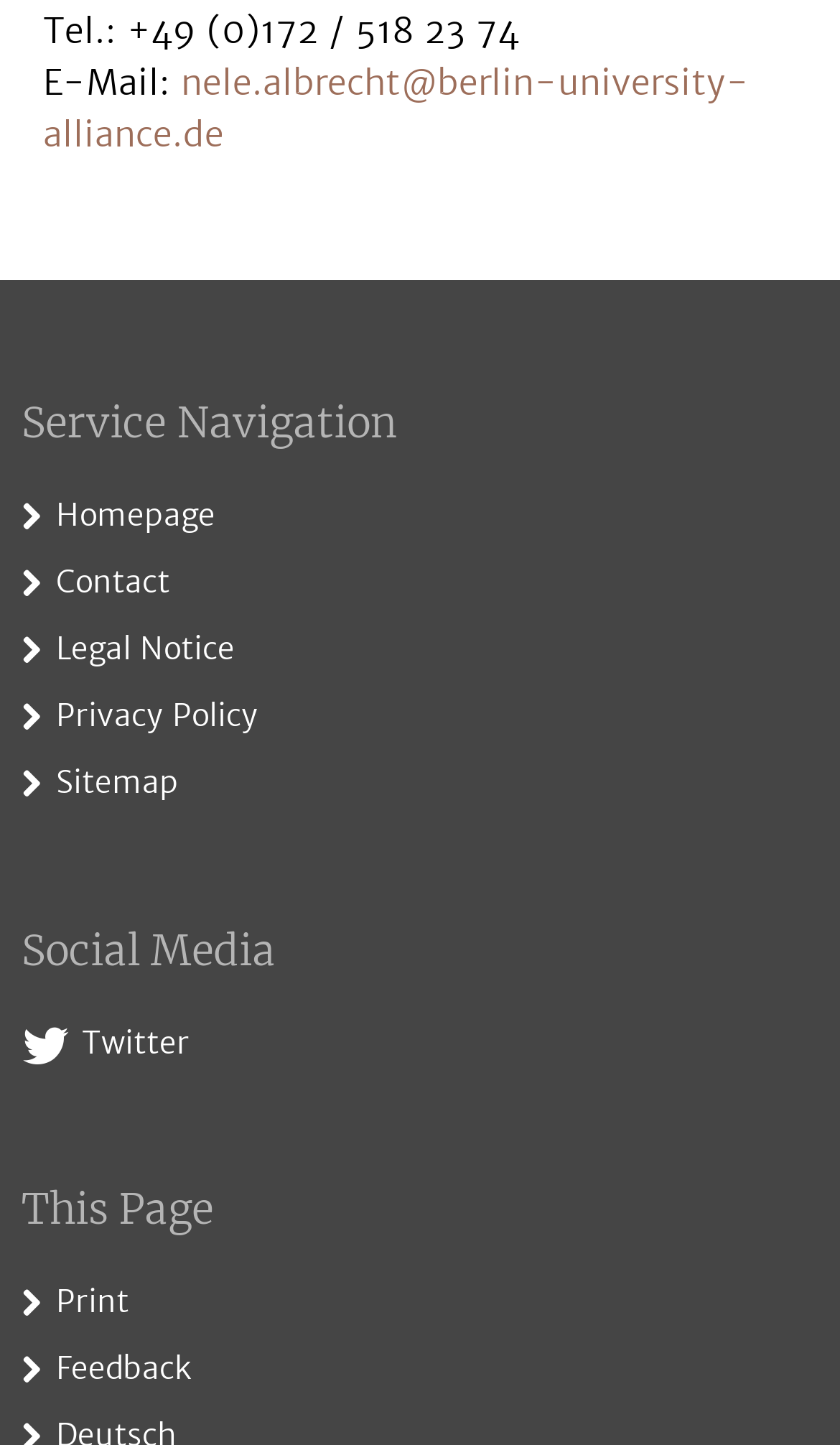Find the bounding box coordinates of the clickable area required to complete the following action: "give feedback".

[0.067, 0.933, 0.228, 0.96]